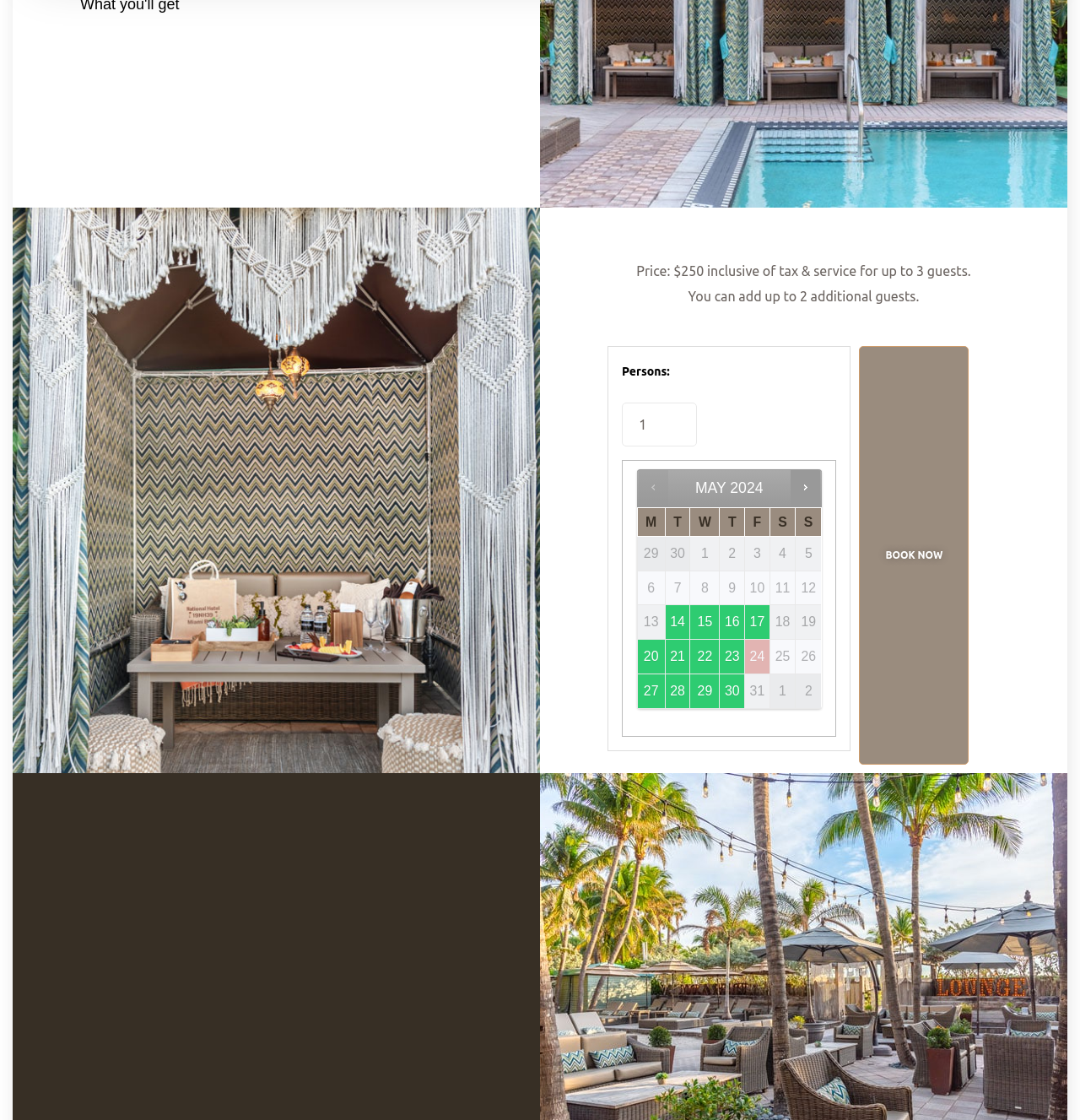Please identify the bounding box coordinates of the area that needs to be clicked to fulfill the following instruction: "Click the NEXT button."

[0.732, 0.419, 0.759, 0.452]